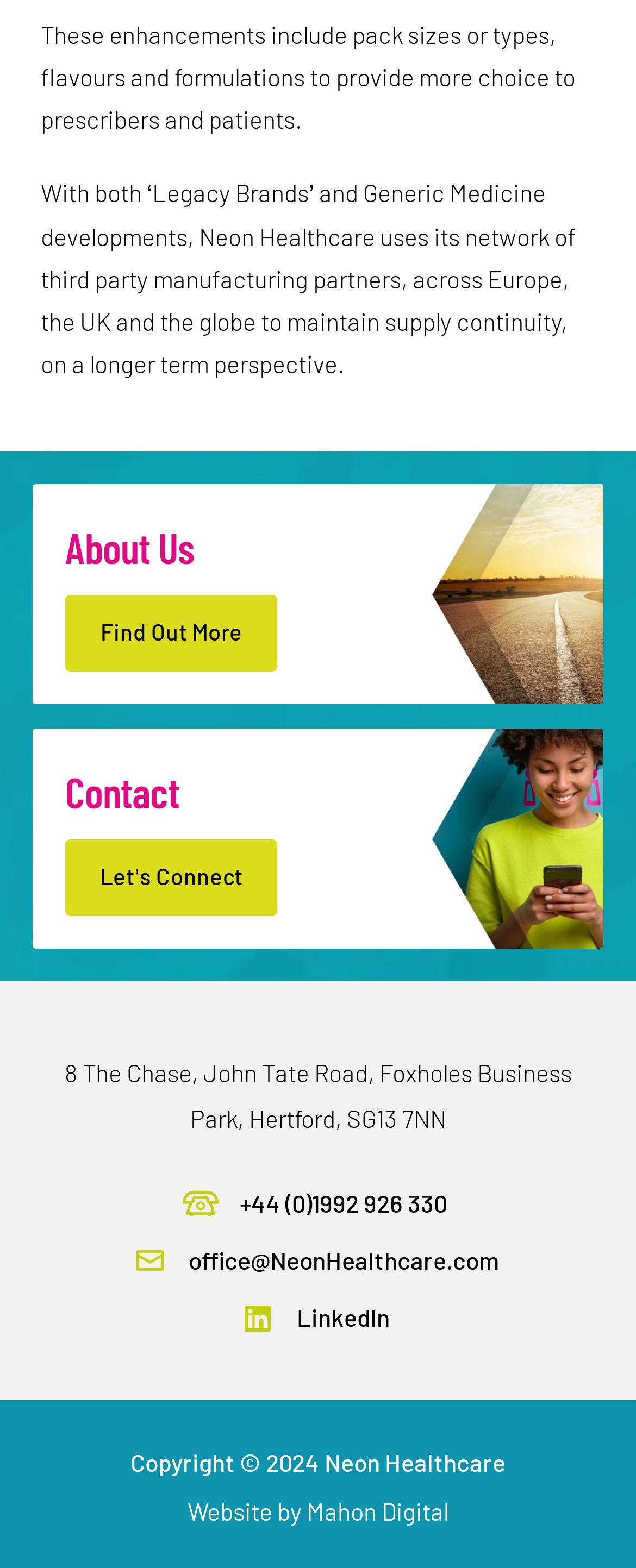Identify the bounding box coordinates for the UI element mentioned here: "office@NeonHealthcare.com". Provide the coordinates as four float values between 0 and 1, i.e., [left, top, right, bottom].

[0.204, 0.788, 0.796, 0.819]